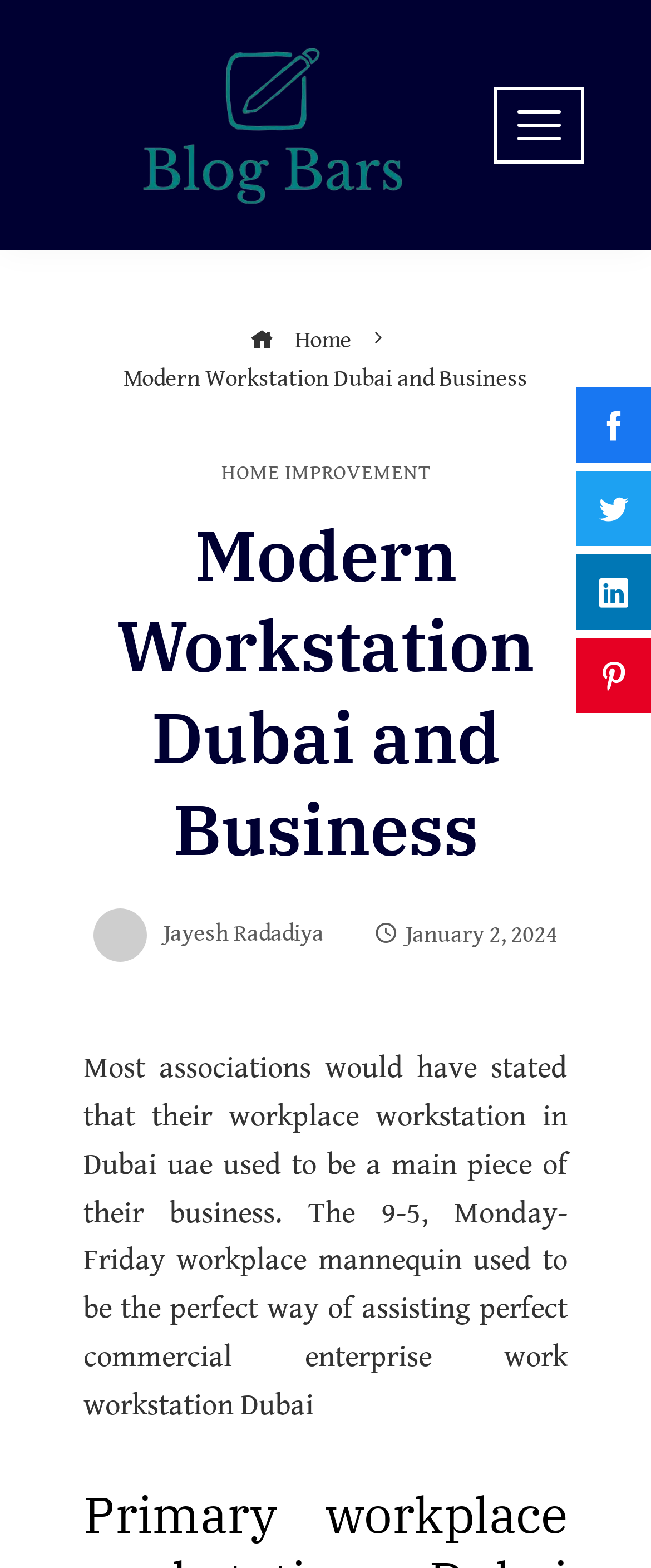Using the details in the image, give a detailed response to the question below:
What is the author of the article?

The author of the article can be found by looking at the text element that appears below the heading 'Modern Workstation Dubai and Business'. The text element contains the name 'Jayesh Radadiya', which is the author of the article.